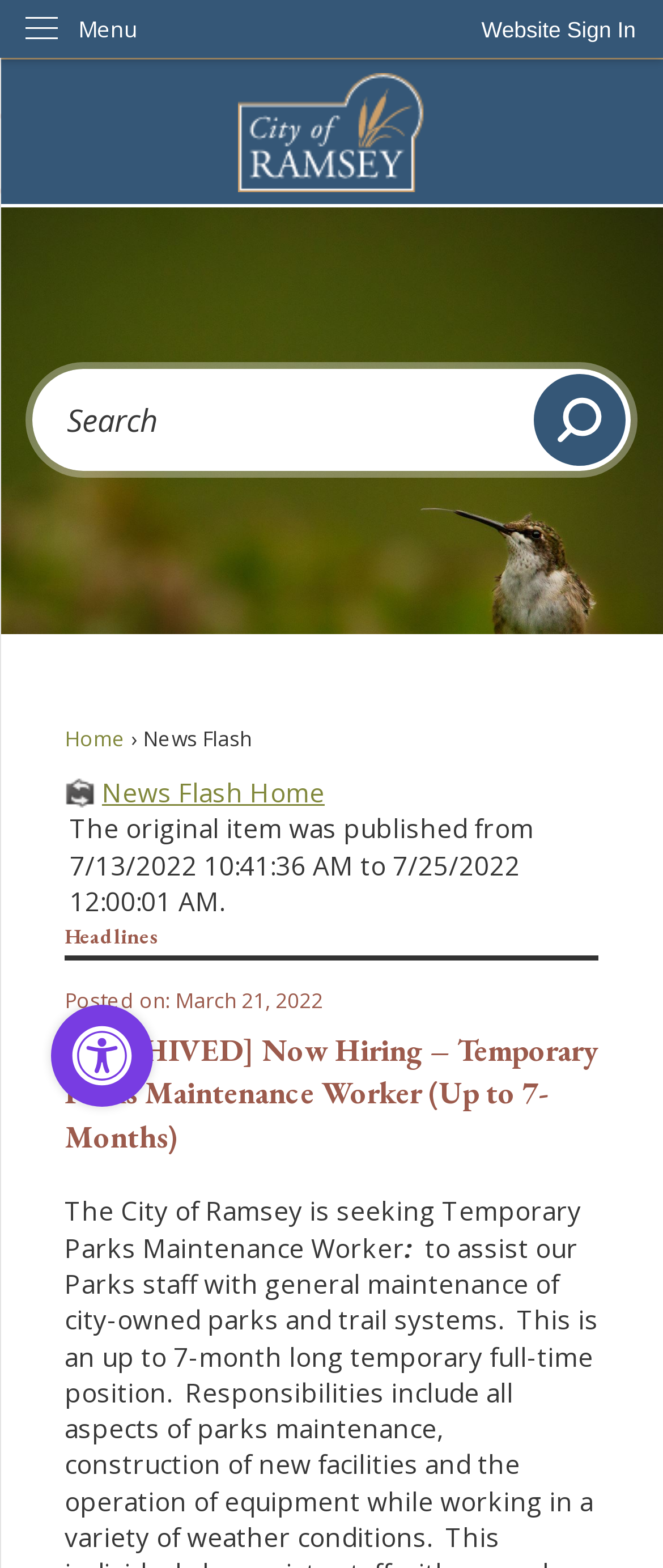Analyze the image and answer the question with as much detail as possible: 
What is the name of the city seeking the worker?

I found the name of the city by looking at the main content of the webpage, where it says 'The City of Ramsey is seeking...'.